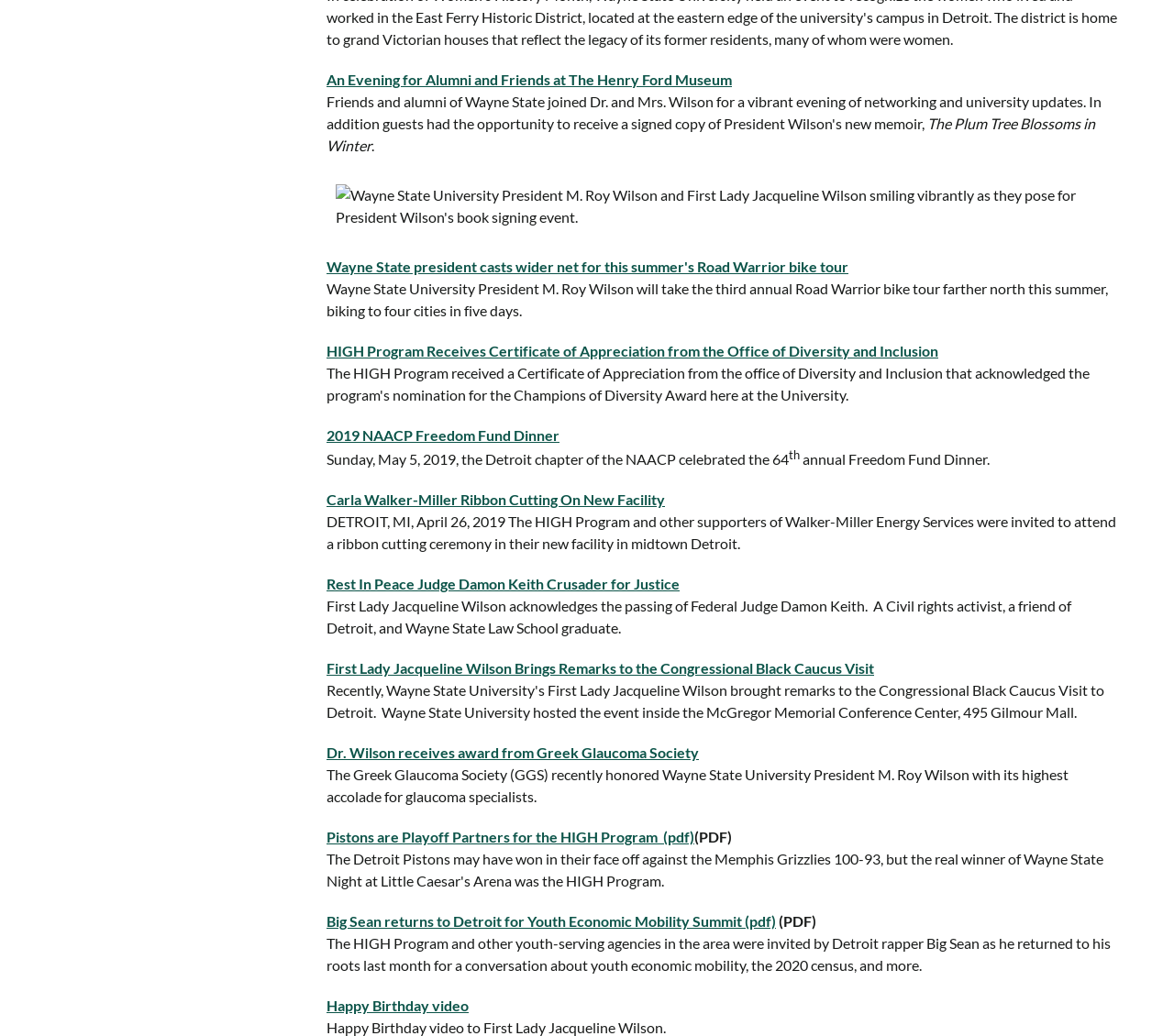Please provide a one-word or short phrase answer to the question:
What is the name of the event where Big Sean returned to Detroit?

Youth Economic Mobility Summit